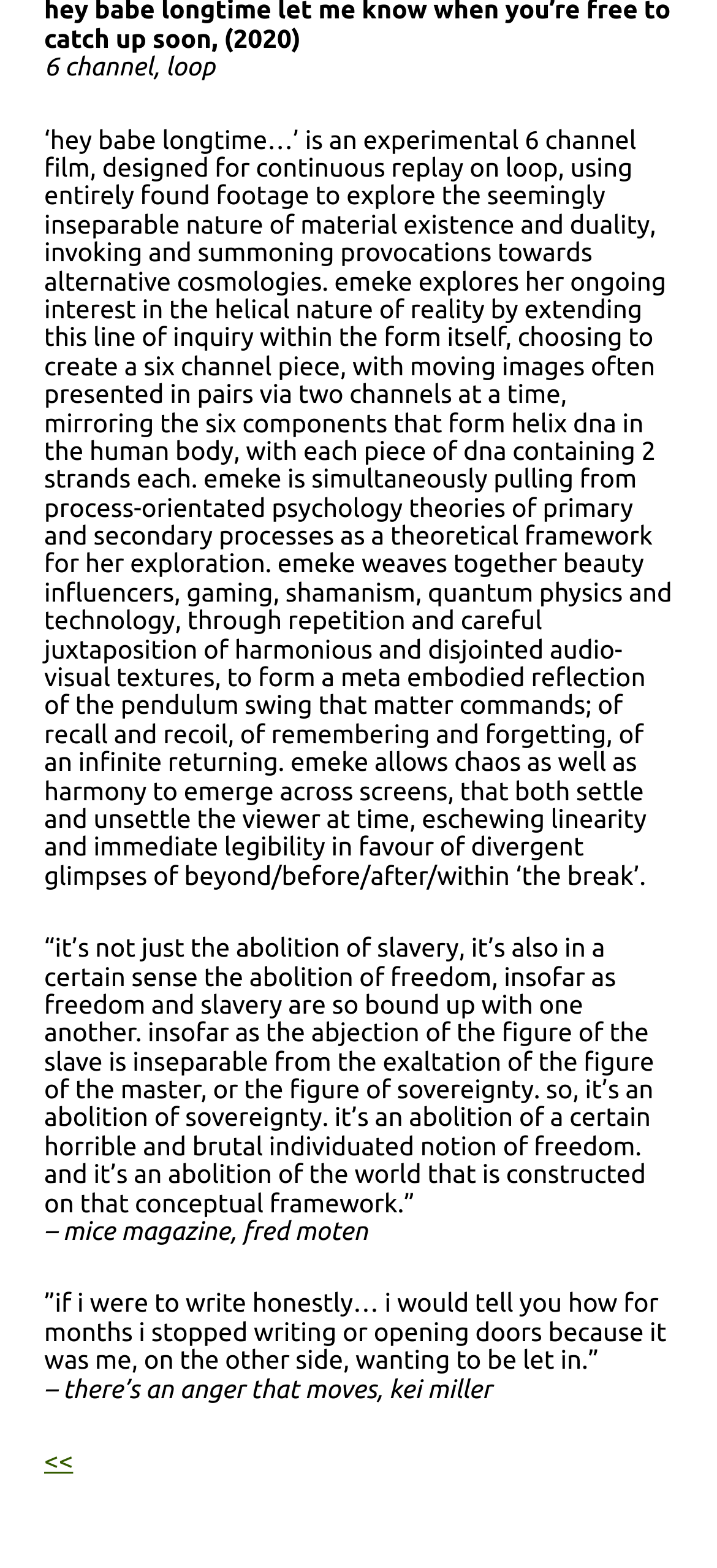Provide a brief response to the question below using one word or phrase:
What is the last element on the webpage?

A link